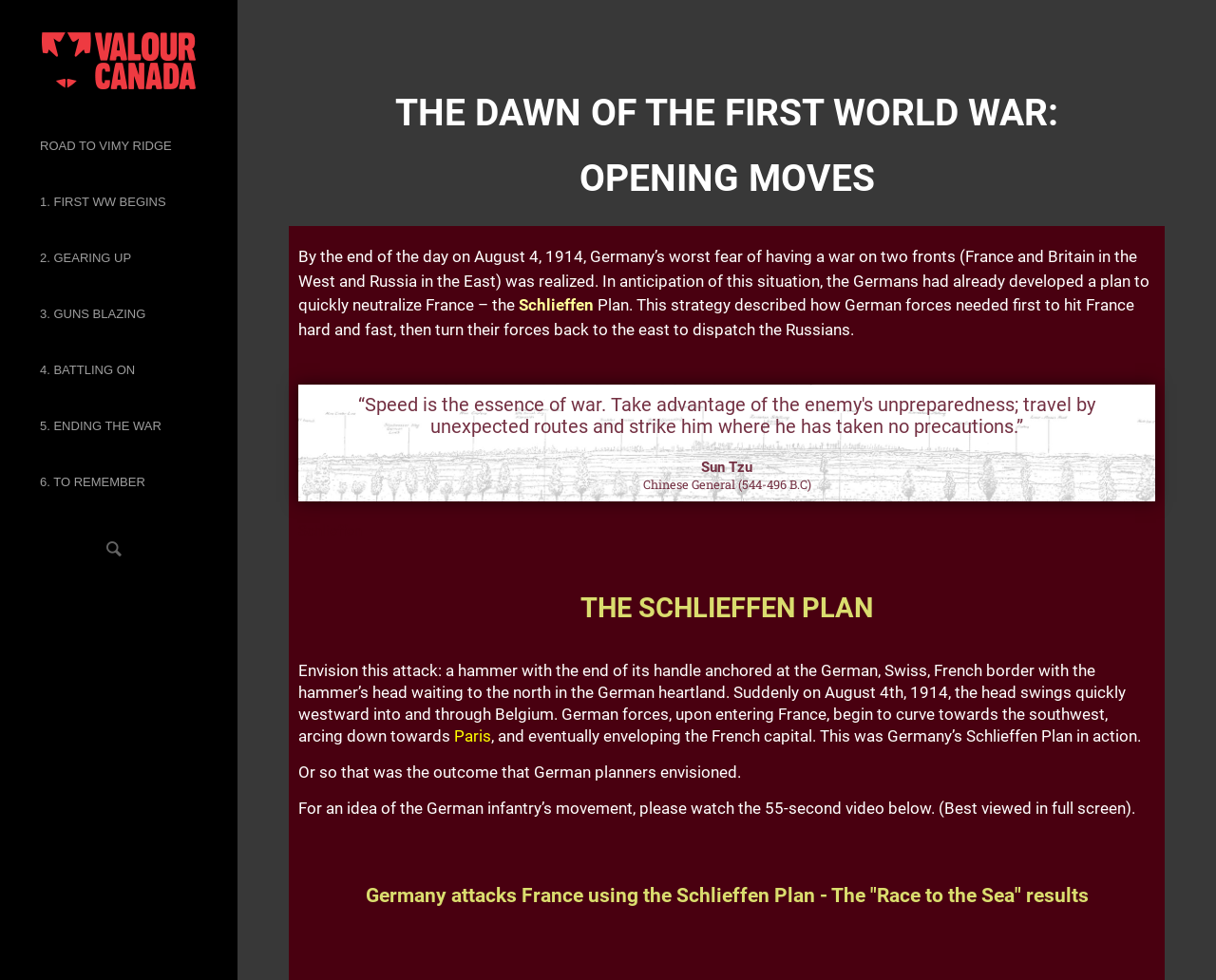Provide the bounding box coordinates for the UI element described in this sentence: "6. To Remember". The coordinates should be four float values between 0 and 1, i.e., [left, top, right, bottom].

[0.016, 0.468, 0.18, 0.517]